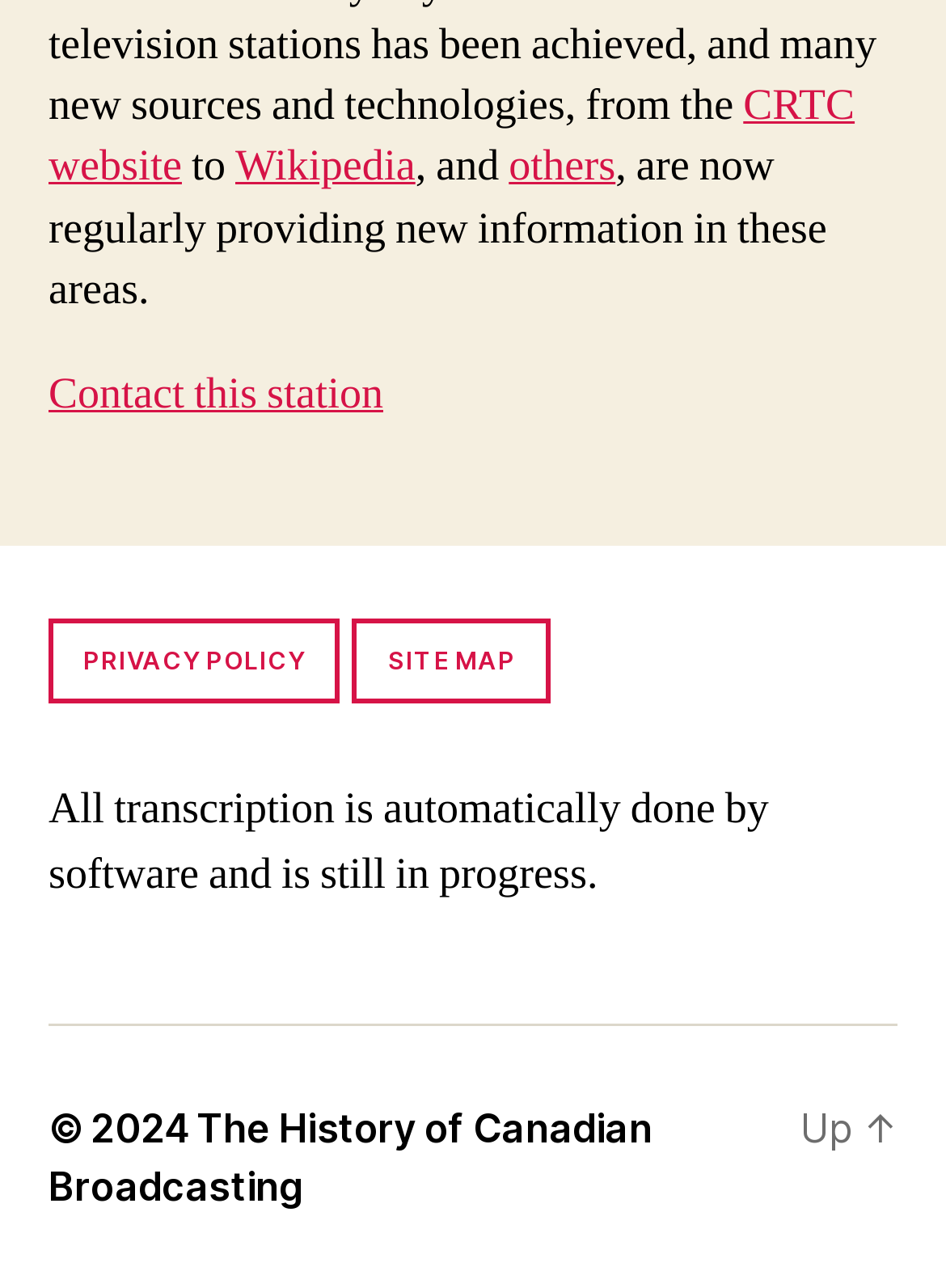What is the topic of the webpage?
Based on the screenshot, answer the question with a single word or phrase.

Canadian broadcasting